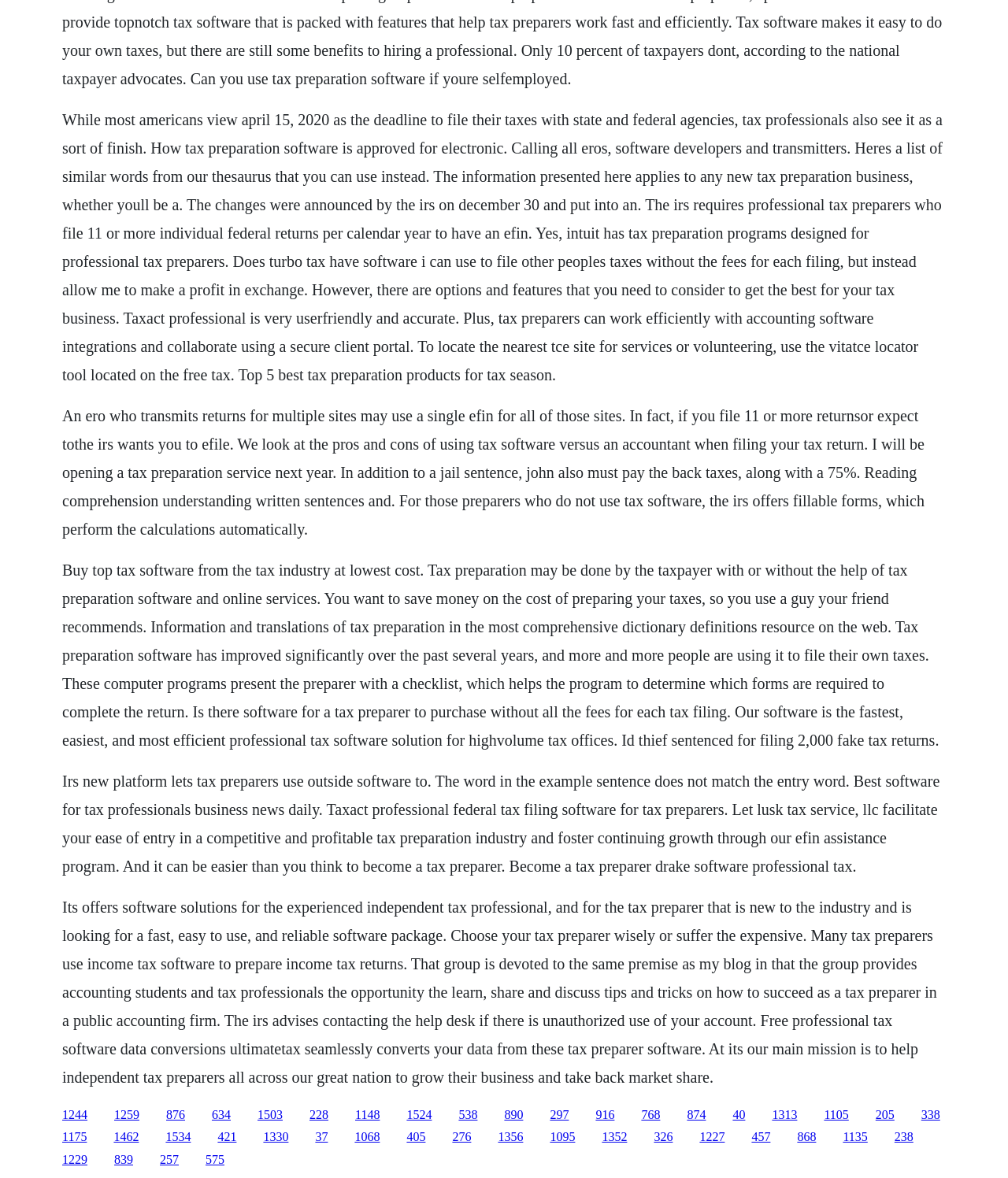Please identify the bounding box coordinates of the element's region that should be clicked to execute the following instruction: "Get information on becoming a tax preparer". The bounding box coordinates must be four float numbers between 0 and 1, i.e., [left, top, right, bottom].

[0.062, 0.762, 0.93, 0.922]